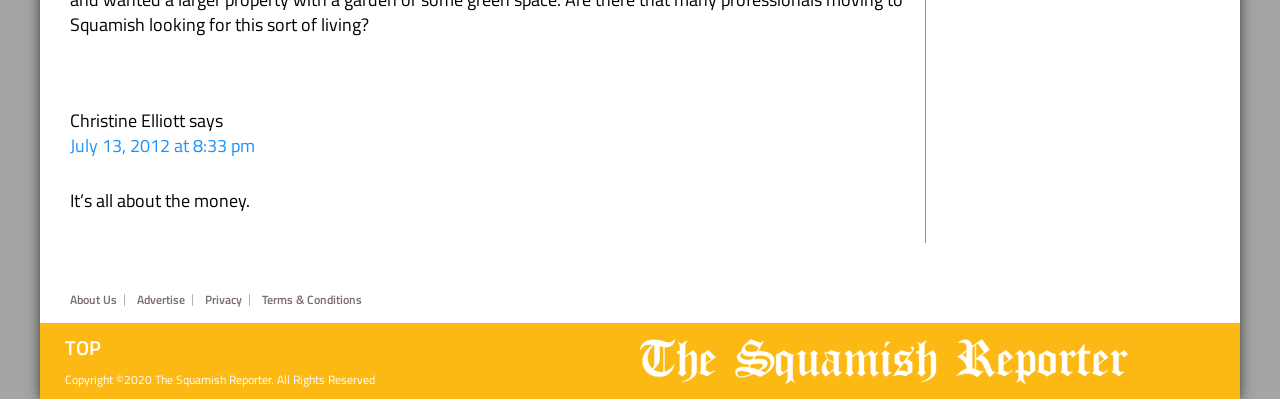Determine the bounding box for the described UI element: "Terms & Conditions".

[0.205, 0.64, 0.283, 0.67]